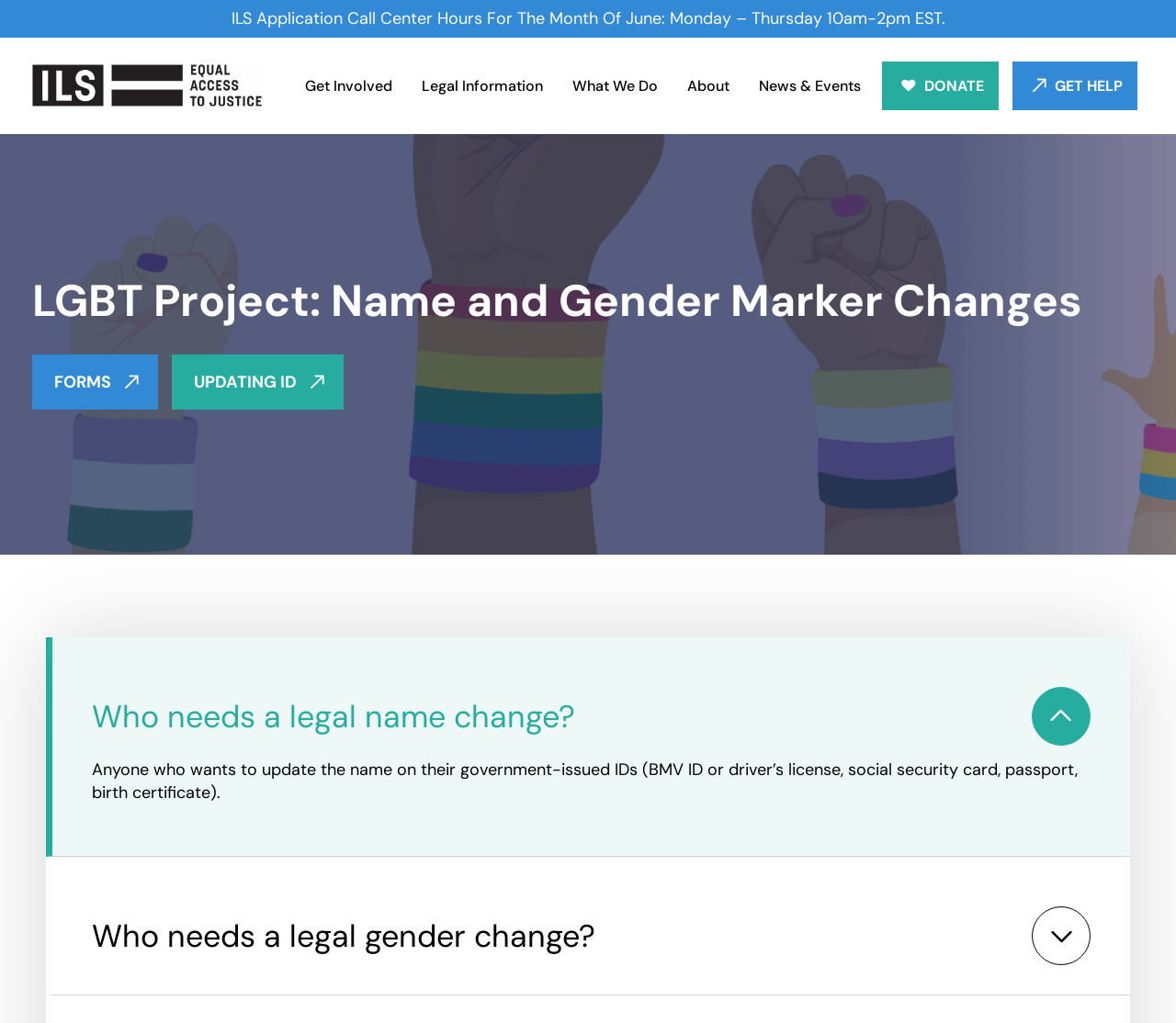Identify the main title of the webpage and generate its text content.

LGBT Project: Name and Gender Marker Changes